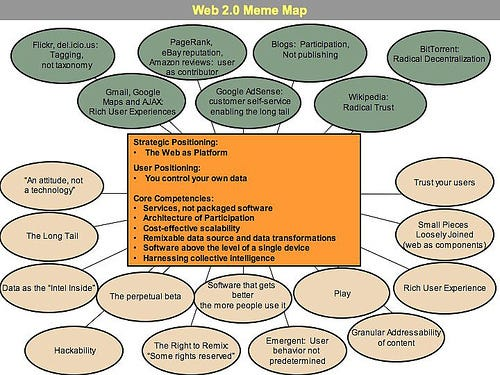What is the name of the platform referenced in the map?
Refer to the image and give a detailed answer to the question.

The Web 2.0 Meme Map references well-known platforms and components pivotal to Web 2.0, one of which is Flickr, a popular image and video hosting platform, showcasing themes of cooperation, collective intelligence, and user trust.